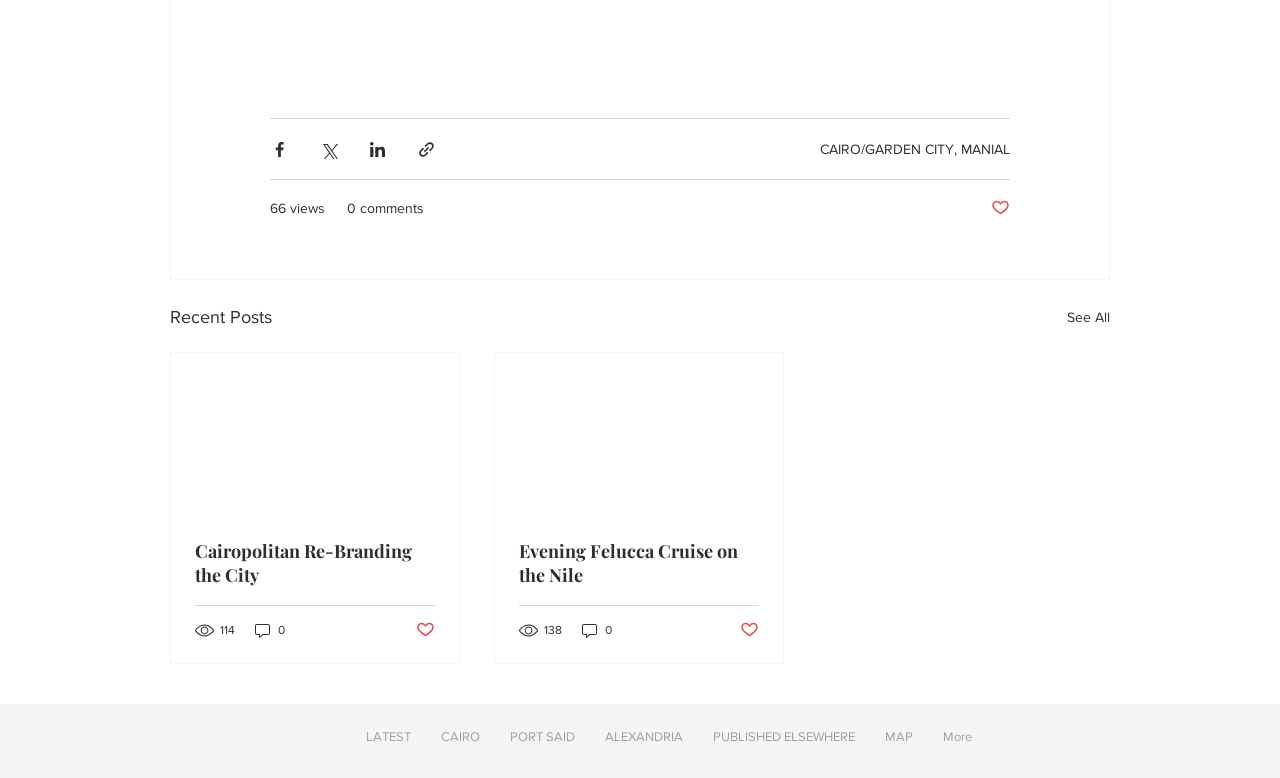What is the name of the first post?
Answer the question in a detailed and comprehensive manner.

I examined the first article on the webpage, which has a link 'Cairopolitan Re-Branding the City' located at coordinates [0.152, 0.693, 0.34, 0.755]. This suggests that the name of the first post is Cairopolitan Re-Branding the City.